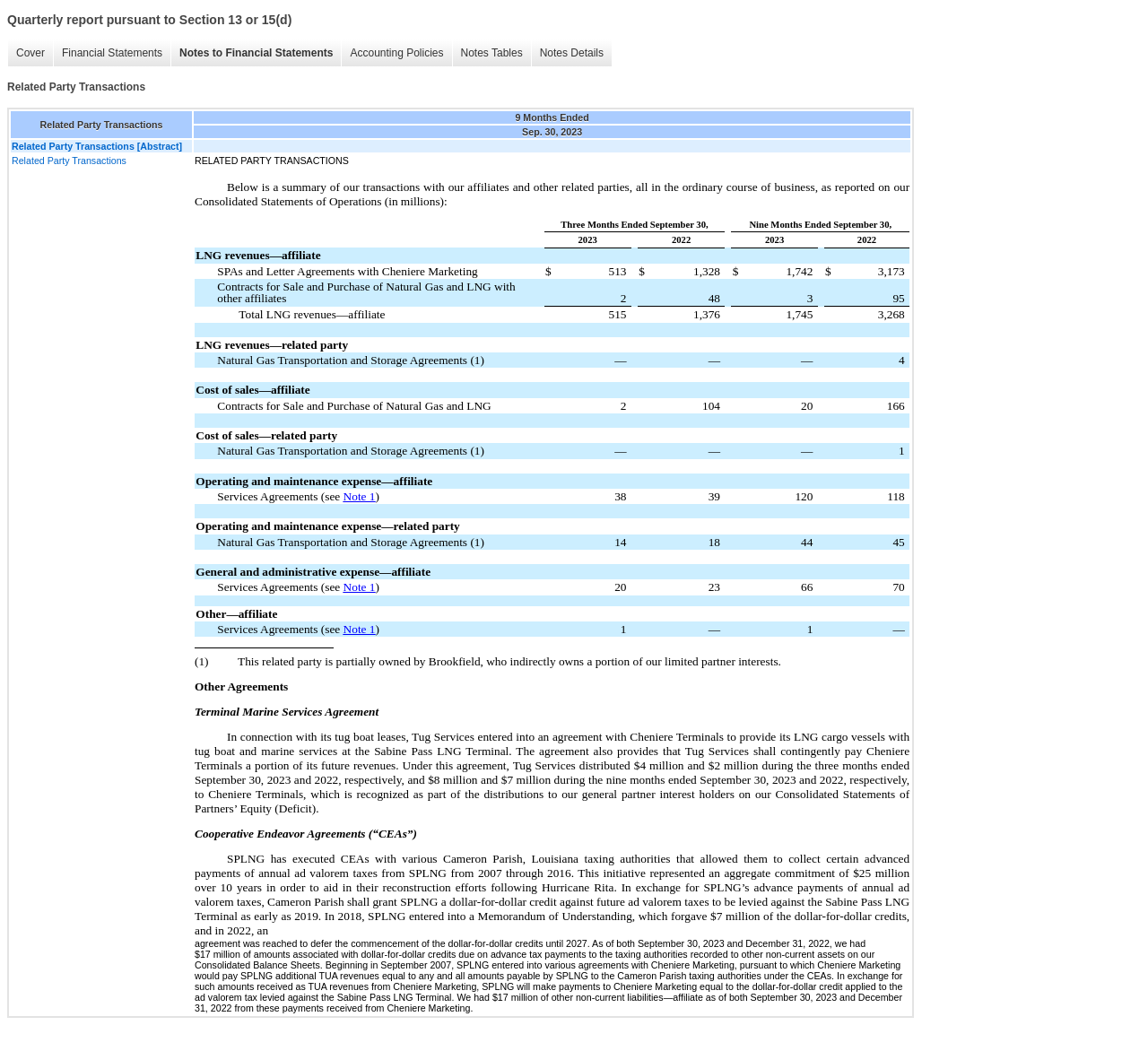Identify the bounding box coordinates of the region that needs to be clicked to carry out this instruction: "Click on the 'Matchbox Song Lyrics' link". Provide these coordinates as four float numbers ranging from 0 to 1, i.e., [left, top, right, bottom].

None